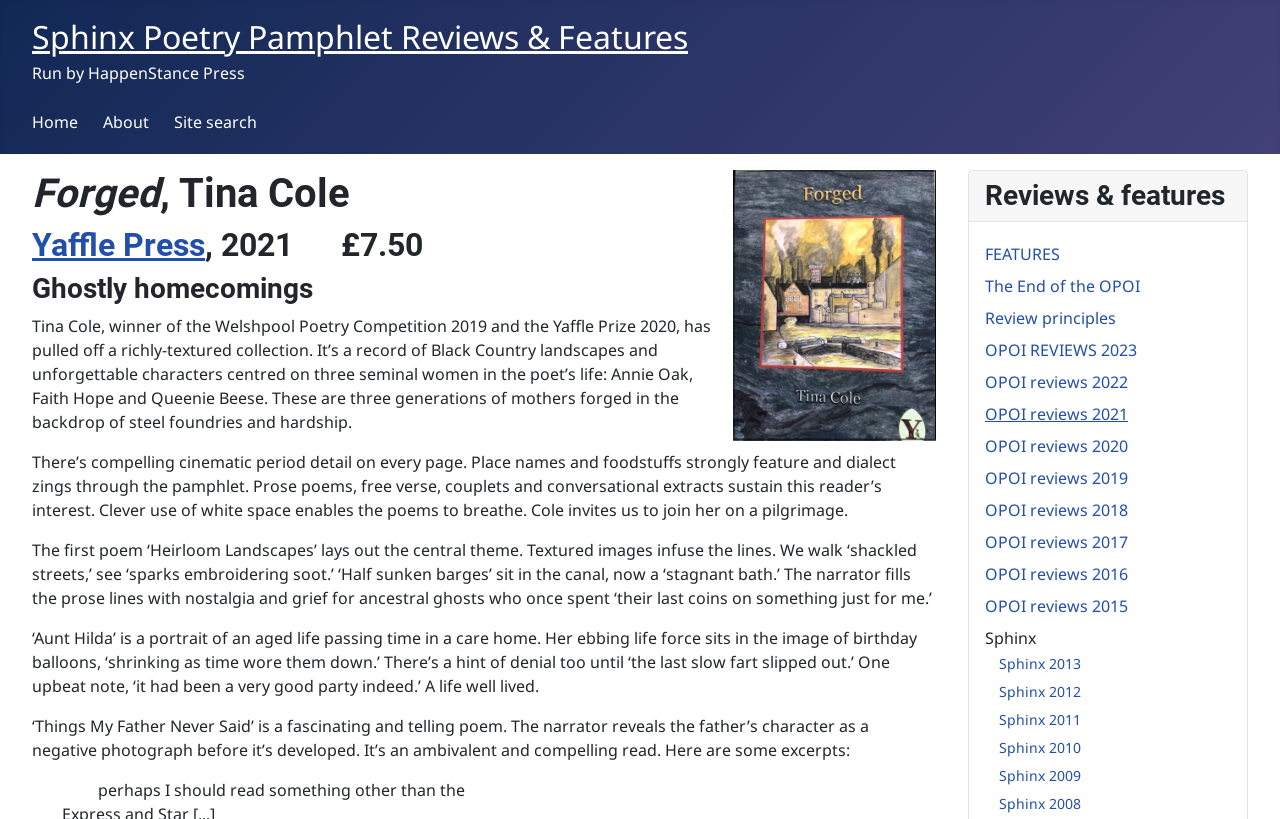Find the bounding box coordinates for the area you need to click to carry out the instruction: "Read the review of 'Forged' by Tina Cole". The coordinates should be four float numbers between 0 and 1, indicated as [left, top, right, bottom].

[0.025, 0.385, 0.555, 0.529]